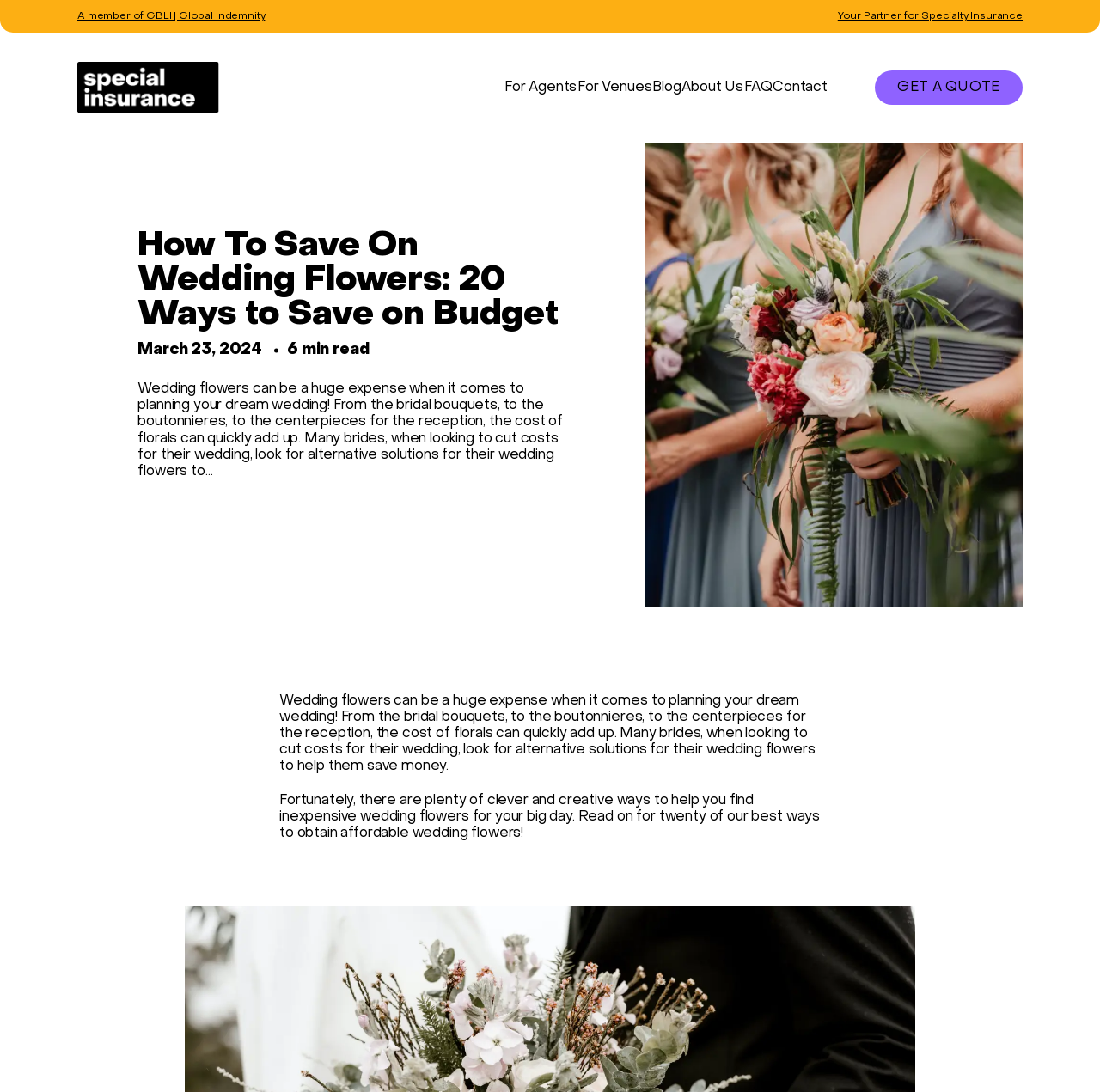Specify the bounding box coordinates (top-left x, top-left y, bottom-right x, bottom-right y) of the UI element in the screenshot that matches this description: Your Partner for Specialty Insurance

[0.762, 0.008, 0.93, 0.022]